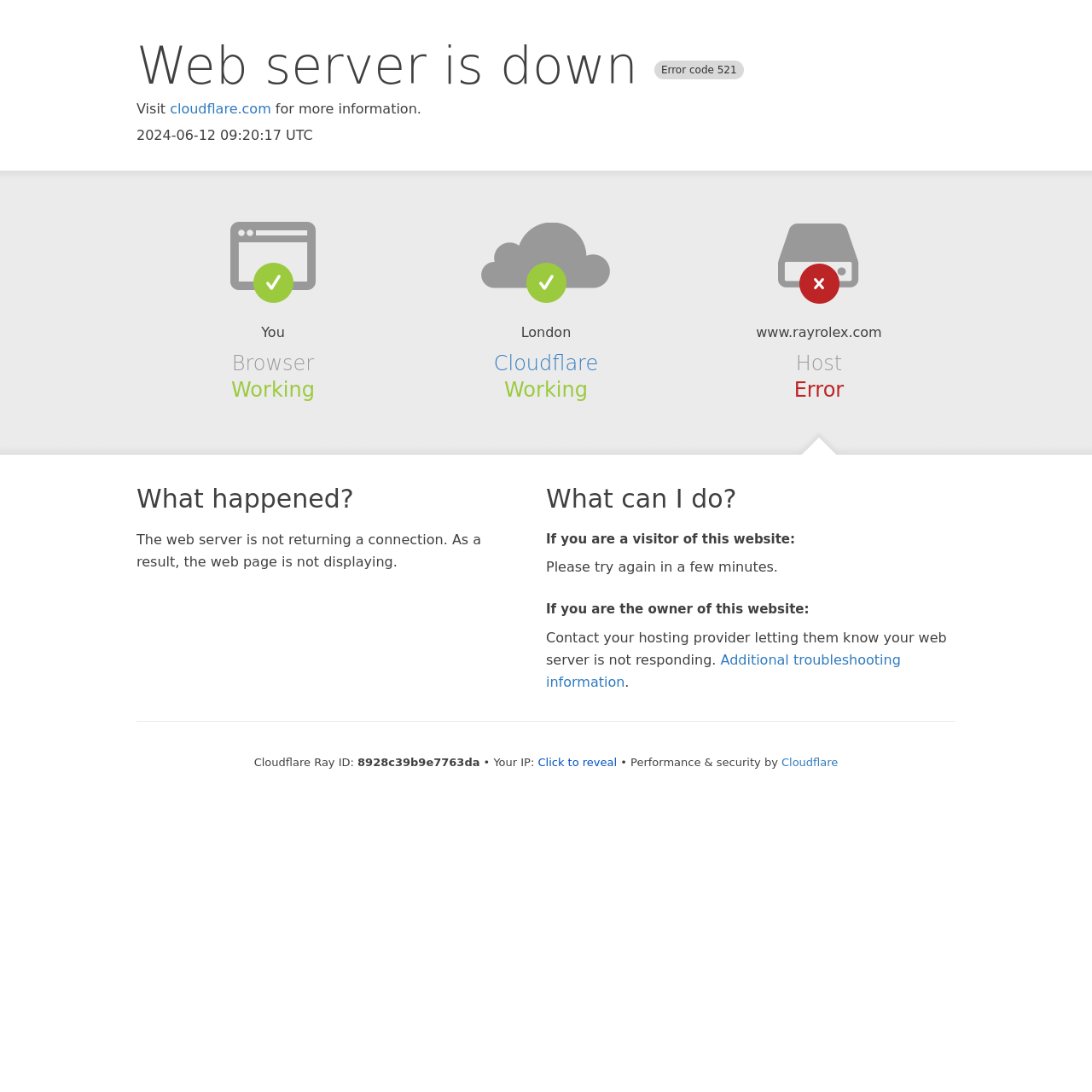Create a full and detailed caption for the entire webpage.

The webpage appears to be an error page, indicating that the web server is down with an error code 521. At the top of the page, there is a heading that displays the error message "Web server is down Error code 521". Below this heading, there is a link to "cloudflare.com" with a brief description "Visit for more information".

On the left side of the page, there are several sections with headings, including "Browser", "Cloudflare", and "Host". Each section contains brief information about the status of the corresponding component, with "Working" or "Error" indicators.

In the middle of the page, there are two main sections. The first section, headed "What happened?", explains that the web server is not returning a connection, resulting in the webpage not displaying. The second section, headed "What can I do?", provides guidance for visitors and website owners on how to proceed. For visitors, it suggests trying again in a few minutes, while for website owners, it recommends contacting their hosting provider.

At the bottom of the page, there is additional information, including a Cloudflare Ray ID, an IP address, and a button to reveal more information. There is also a link to "Additional troubleshooting information" and a credit to Cloudflare for performance and security.